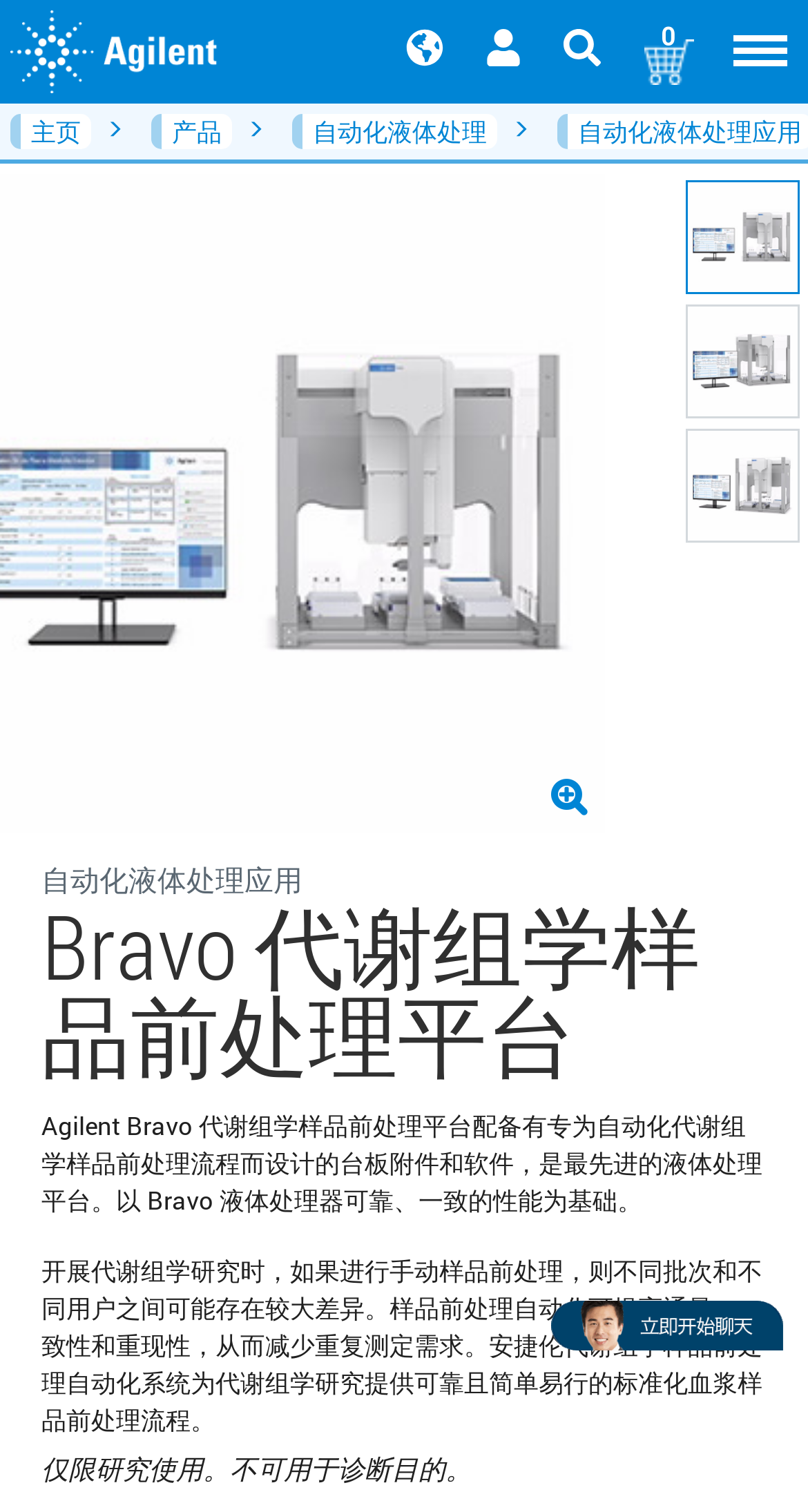Please specify the bounding box coordinates of the clickable region necessary for completing the following instruction: "View the Bravo 代谢组学样品前处理平台 button". The coordinates must consist of four float numbers between 0 and 1, i.e., [left, top, right, bottom].

[0.849, 0.119, 0.99, 0.194]